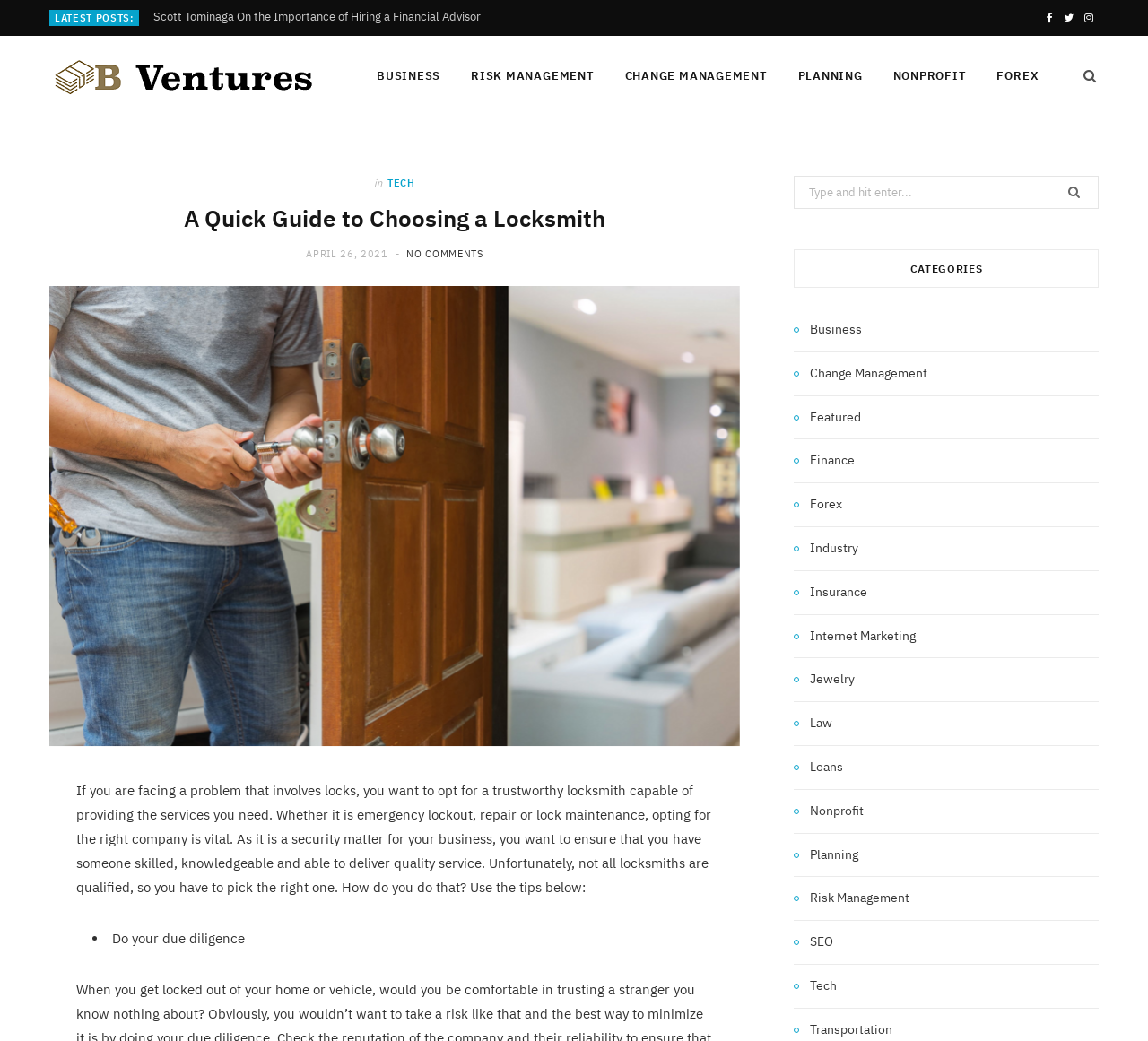What is the category of the post?
Using the image as a reference, answer the question in detail.

I inferred this answer by looking at the categories section and finding that the post is categorized under 'Business'.